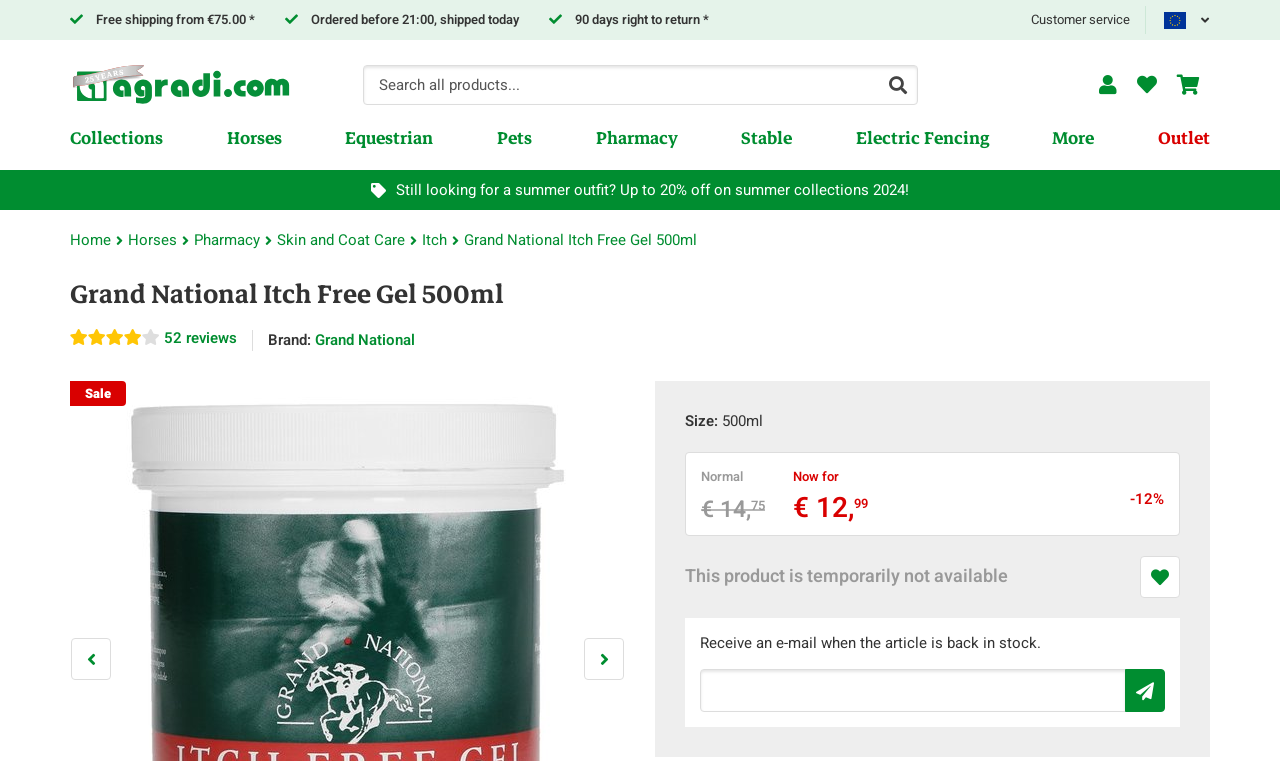Describe all the significant parts and information present on the webpage.

This webpage is an e-commerce product page for Grand National Itch Free Gel 500ml. At the top, there are three static text elements: "Free shipping from €75.00 *", "Ordered before 21:00, shipped today", and "90 days right to return *". Below these, there are links to "Customer service" and a language selection button. 

On the left side, there is a logo of Agradi, an equestrian shop, accompanied by an image. Below the logo, there is a search bar and a search button. 

The main content of the page is divided into sections. The first section has a heading "Grand National Itch Free Gel 500ml" and displays the product name, brand, and customer reviews (52 reviews). 

Below this section, there is a sale notification. The product image is displayed on the right side of the page, with loading text and navigation buttons (angle-left and angle-right) below it. 

The product details section displays the size of the product (500ml) and its price (€14, now €12.99 with a 12% discount). There is also a notification that the product is temporarily not available, with an option to receive an email when it is back in stock. 

On the top right side of the page, there are links to "Log in", "Shopping cart", and "Collections", as well as buttons for different categories like "Horses", "Equestrian", "Pets", and "Pharmacy". There is also a link to "Outlet" and a promotional link for summer collections.